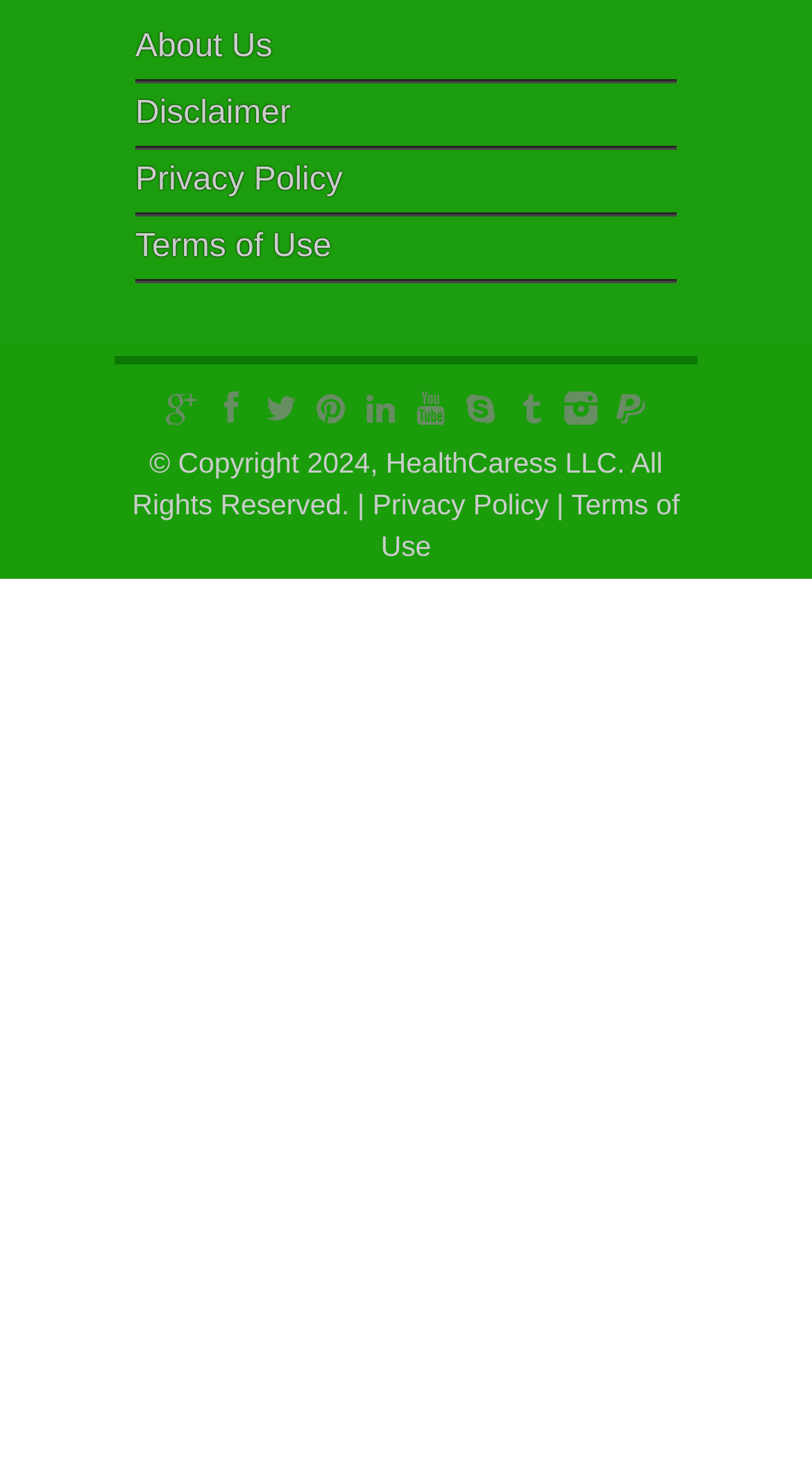Using the element description: "Disclaimer", determine the bounding box coordinates for the specified UI element. The coordinates should be four float numbers between 0 and 1, [left, top, right, bottom].

[0.167, 0.671, 0.358, 0.696]